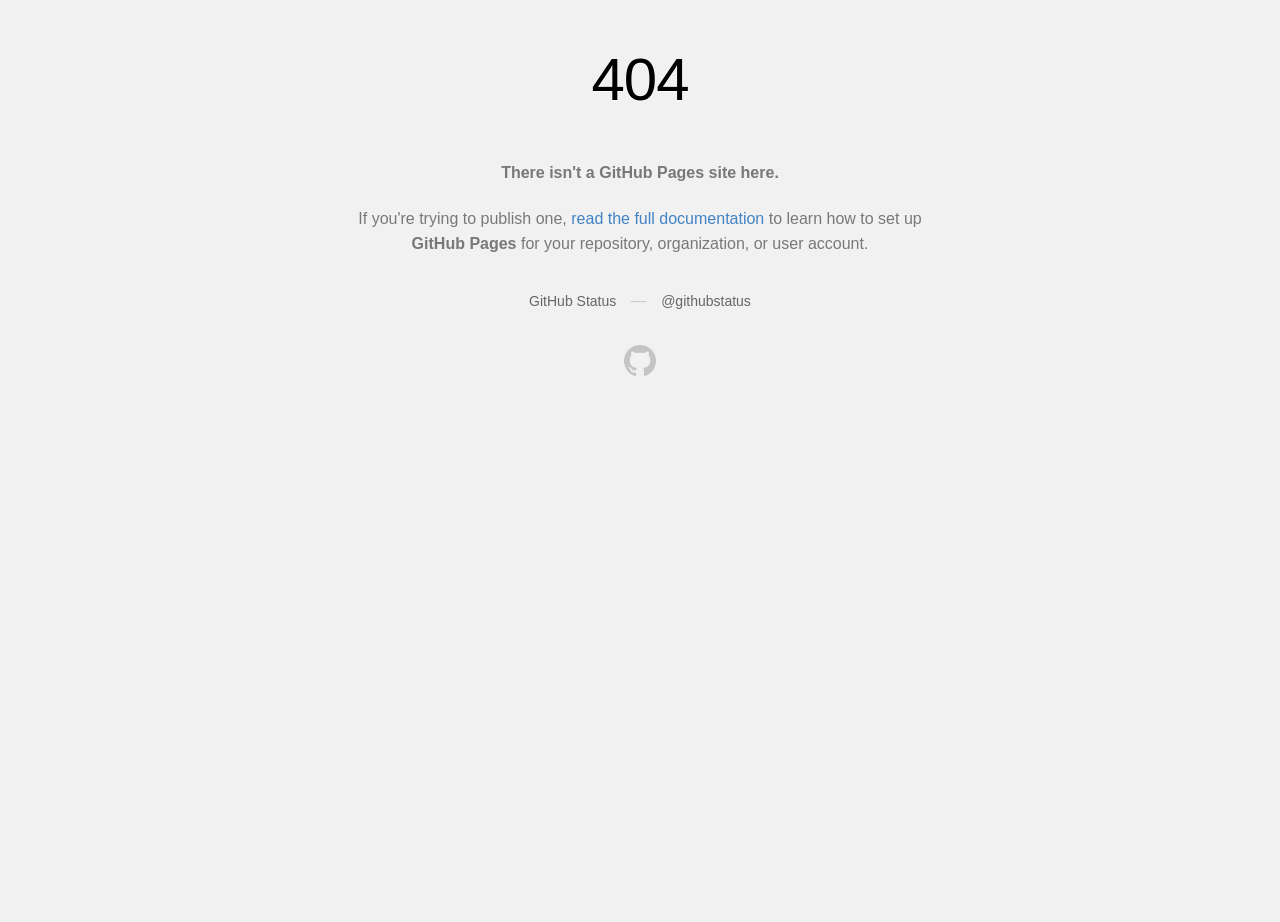Identify and provide the bounding box coordinates of the UI element described: "parent_node: 404". The coordinates should be formatted as [left, top, right, bottom], with each number being a float between 0 and 1.

[0.488, 0.374, 0.512, 0.413]